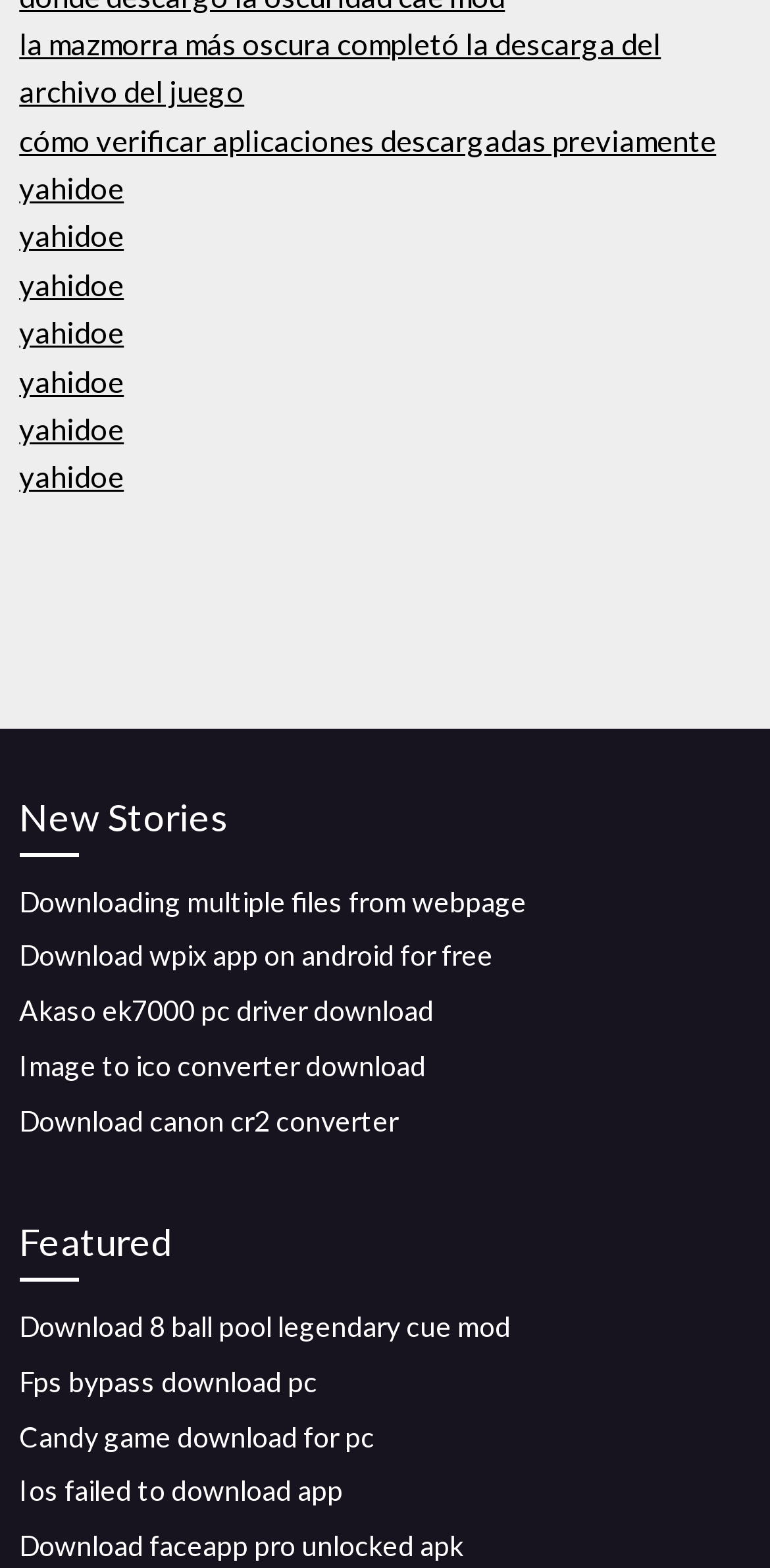Identify the bounding box for the element characterized by the following description: "cómo verificar aplicaciones descargadas previamente".

[0.025, 0.078, 0.93, 0.1]